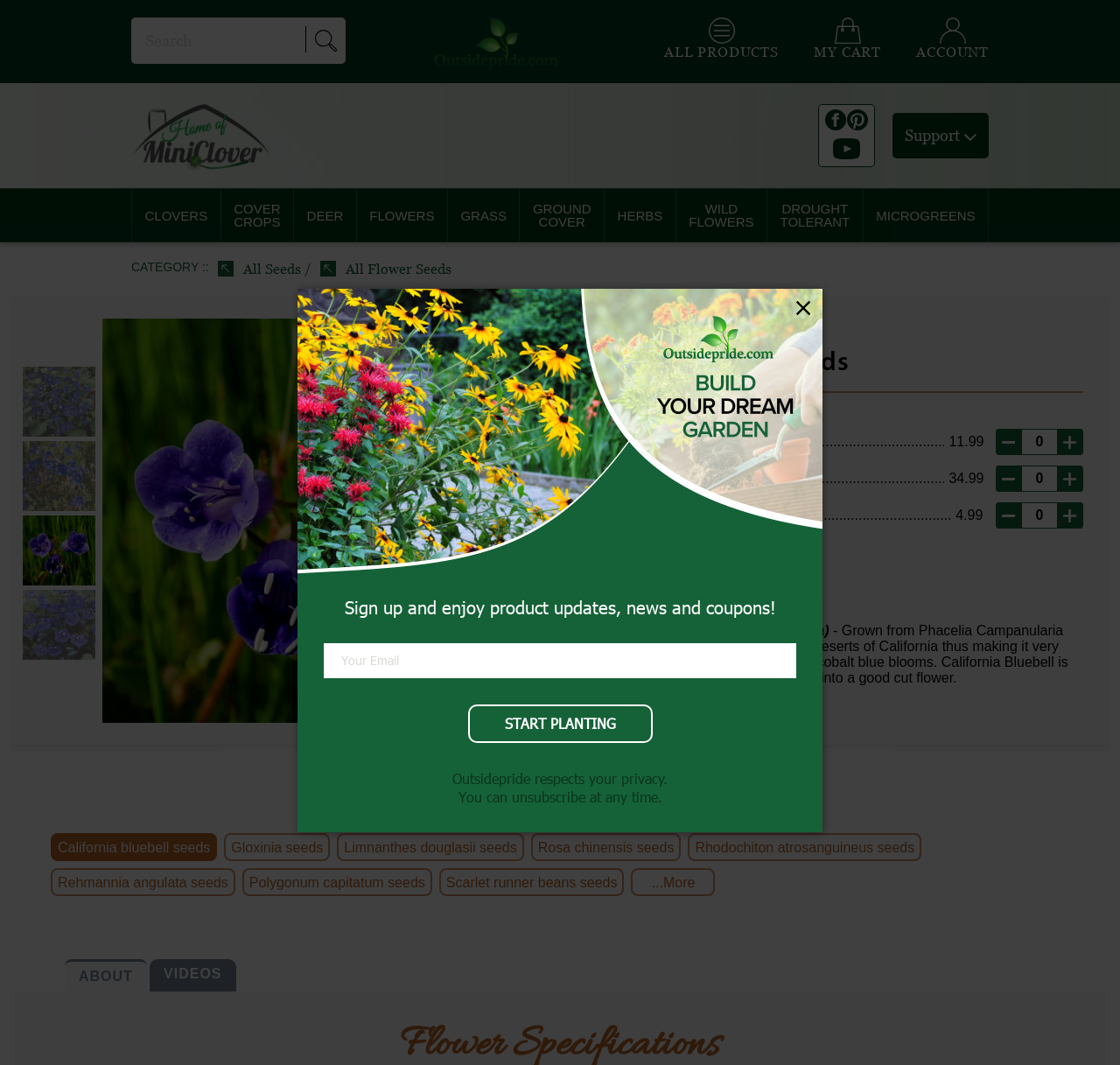Please find the bounding box coordinates for the clickable element needed to perform this instruction: "Click on the Facebook link".

[0.736, 0.103, 0.755, 0.125]